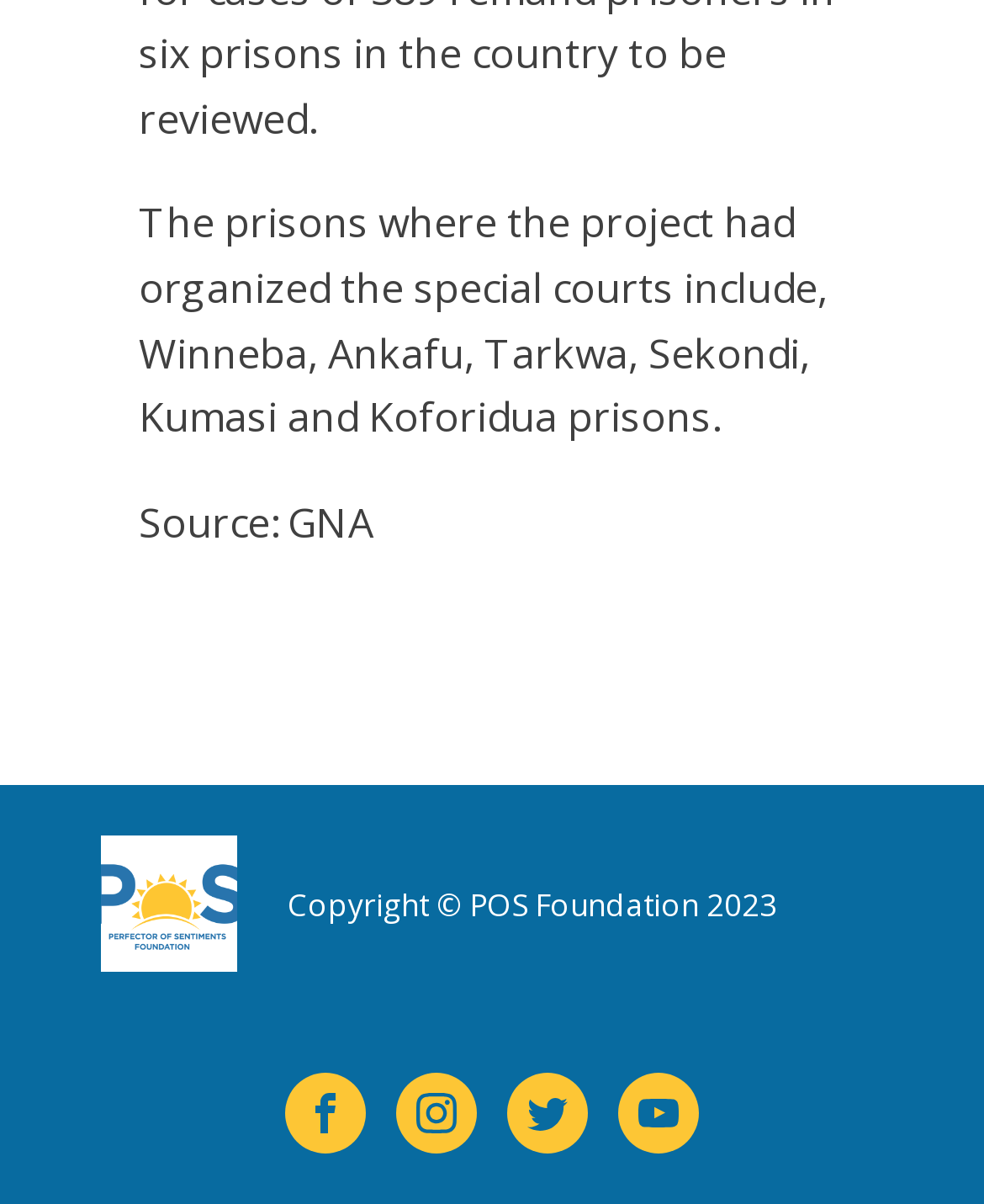Provide a brief response using a word or short phrase to this question:
What is the copyright year of the webpage?

2023